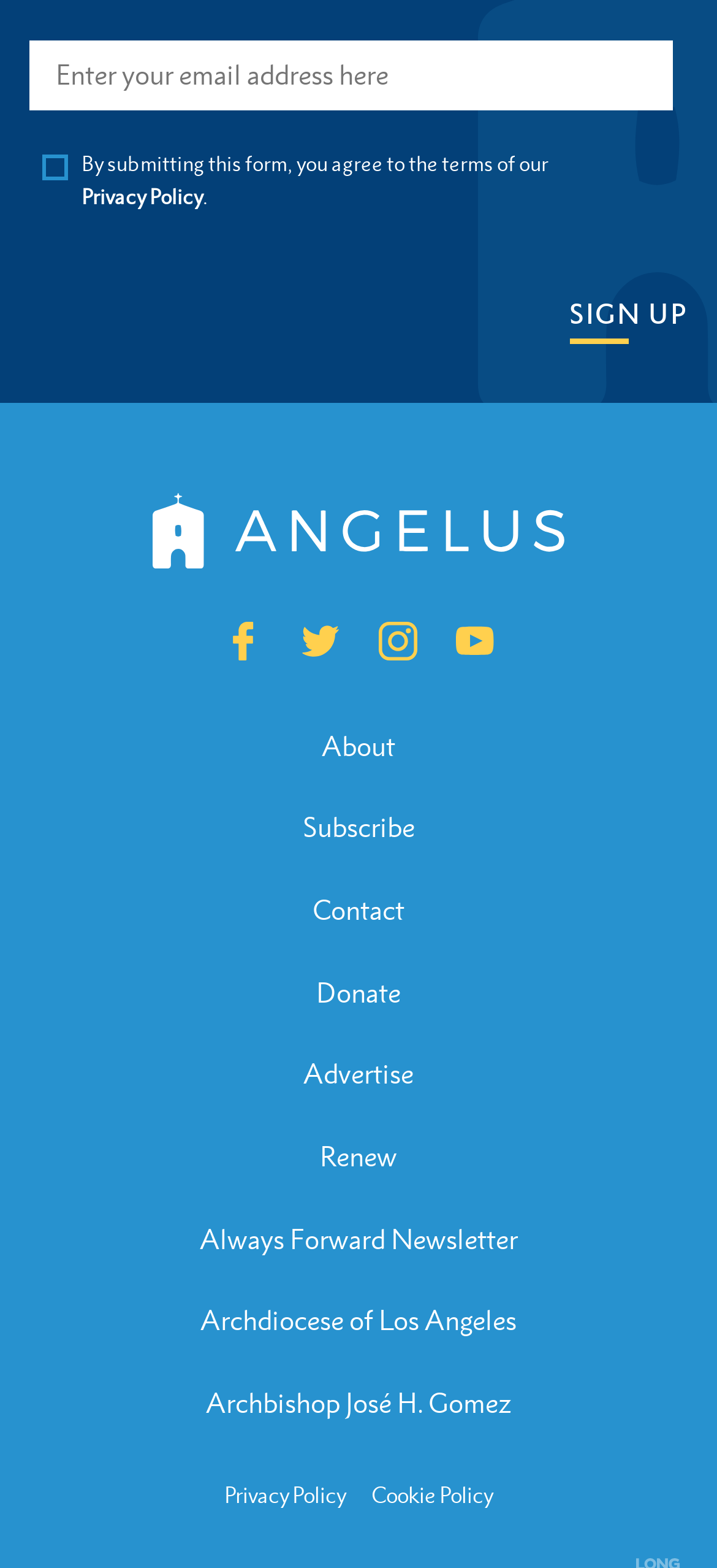Kindly determine the bounding box coordinates for the area that needs to be clicked to execute this instruction: "Go to '2.1 1. Customer Support Representative'".

None